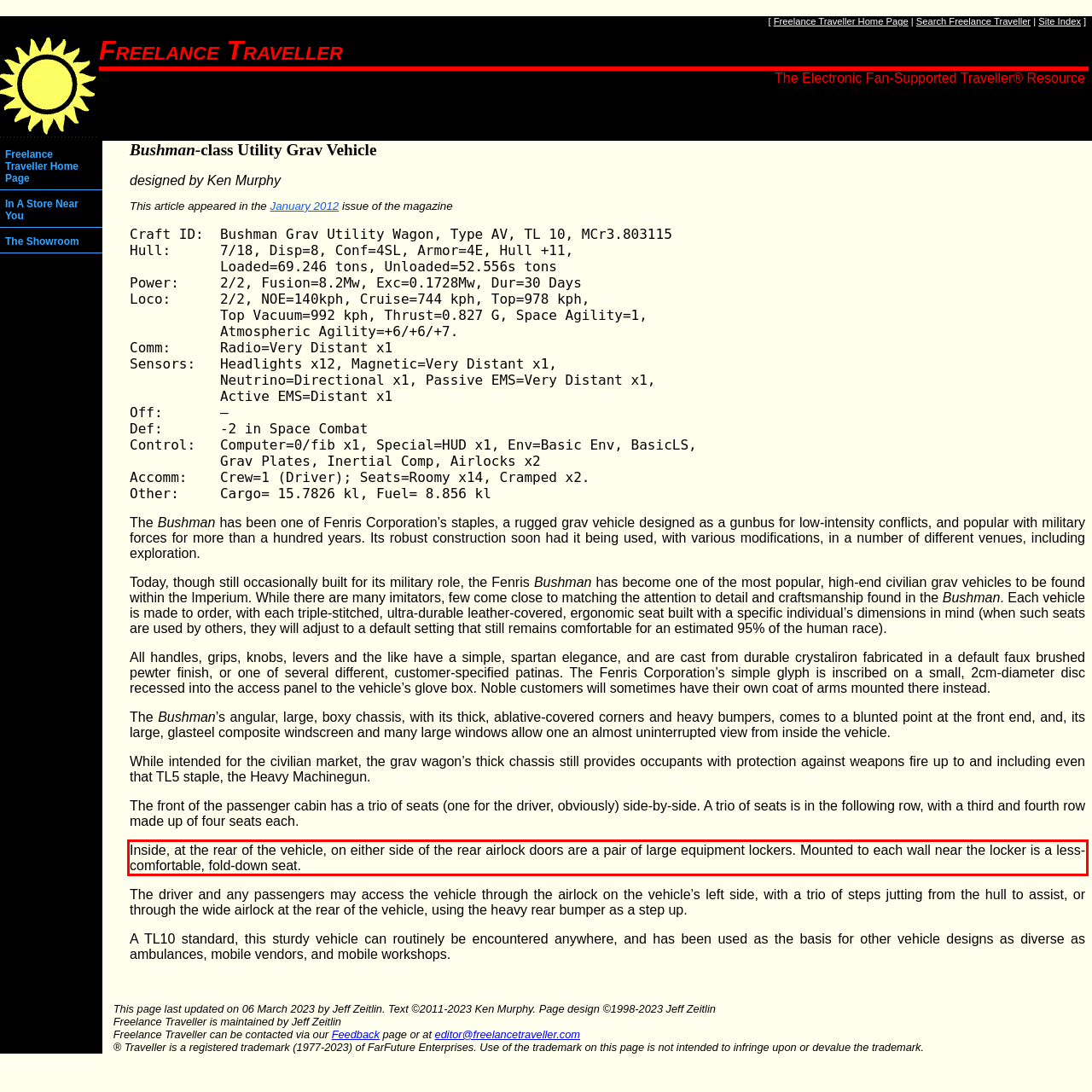Given a screenshot of a webpage containing a red bounding box, perform OCR on the text within this red bounding box and provide the text content.

Inside, at the rear of the vehicle, on either side of the rear airlock doors are a pair of large equipment lockers. Mounted to each wall near the locker is a less-comfortable, fold-down seat.